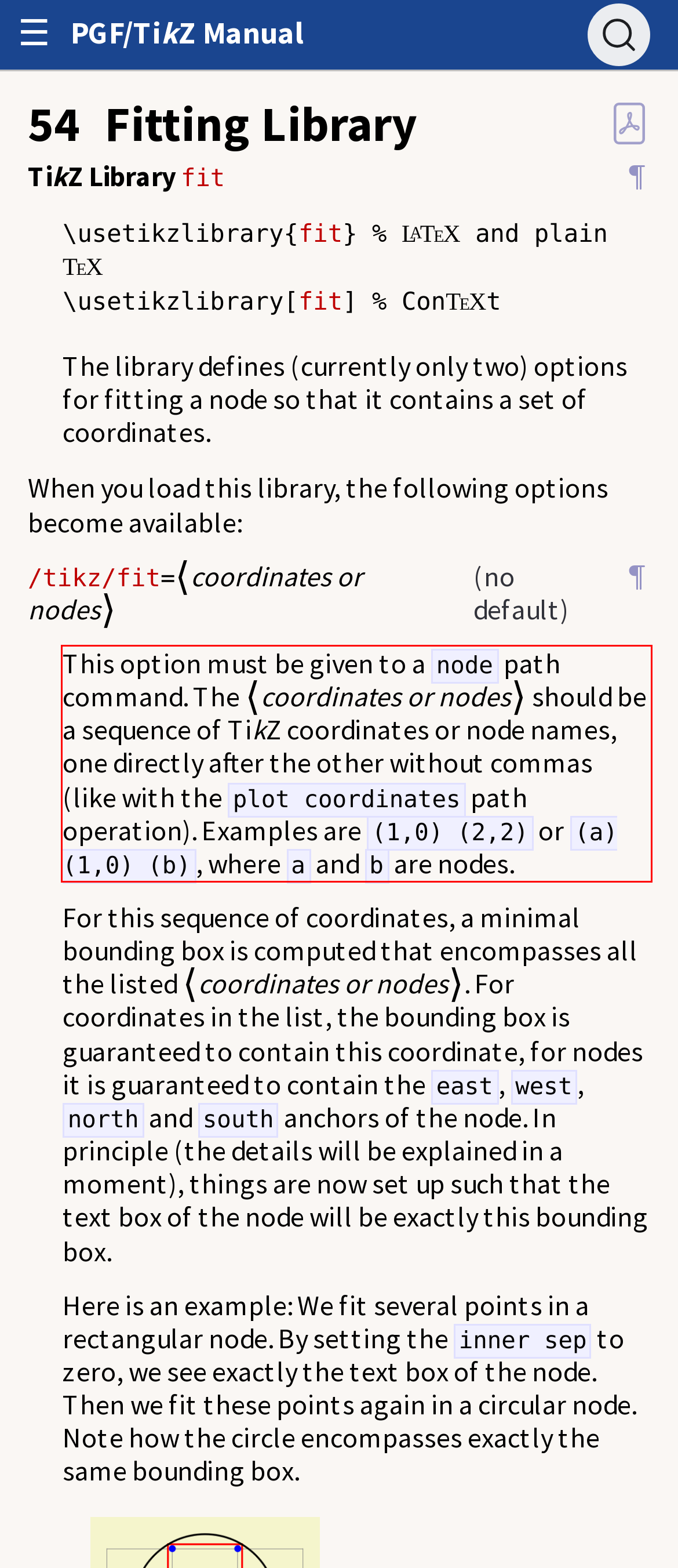There is a screenshot of a webpage with a red bounding box around a UI element. Please use OCR to extract the text within the red bounding box.

This option must be given to a node path command. The ⟨coordinates or nodes⟩ should be a sequence of TikZ coordinates or node names, one directly after the other without commas (like with the plot coordinates path operation). Examples are (1,0) (2,2) or (a) (1,0) (b), where a and b are nodes.